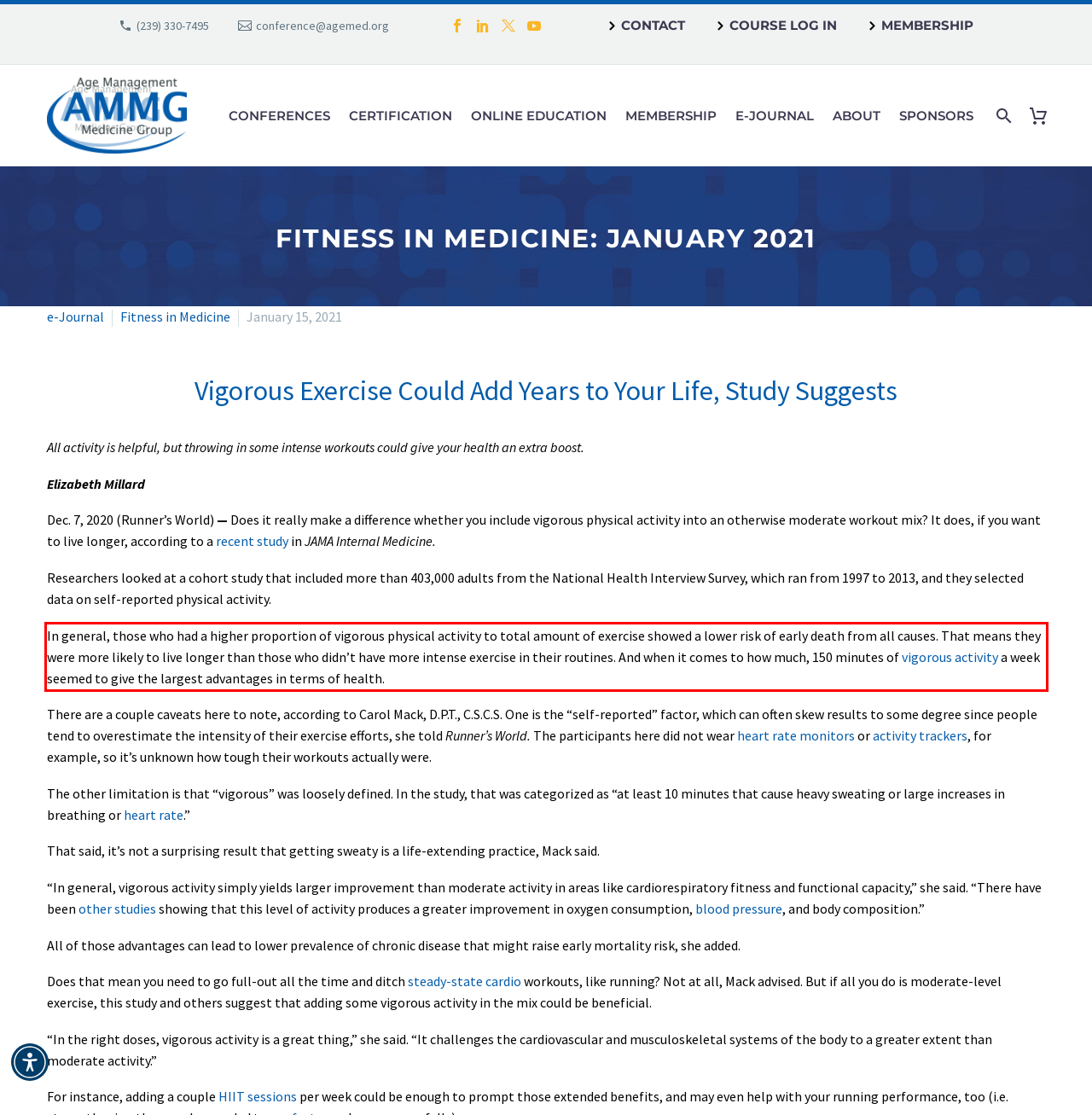Inspect the webpage screenshot that has a red bounding box and use OCR technology to read and display the text inside the red bounding box.

In general, those who had a higher proportion of vigorous physical activity to total amount of exercise showed a lower risk of early death from all causes. That means they were more likely to live longer than those who didn’t have more intense exercise in their routines. And when it comes to how much, 150 minutes of vigorous activity a week seemed to give the largest advantages in terms of health.